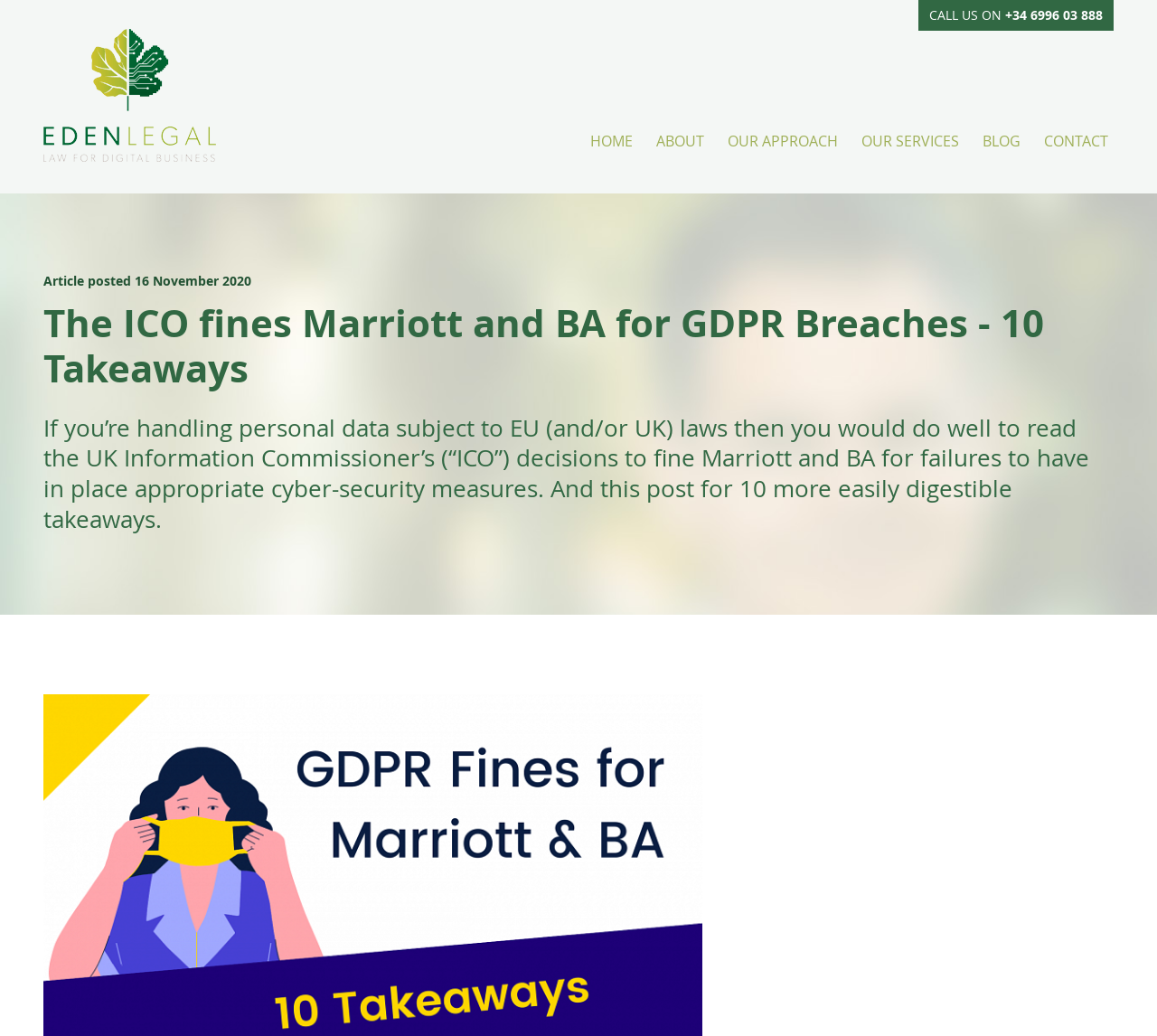Determine the bounding box coordinates for the region that must be clicked to execute the following instruction: "Call the phone number".

[0.869, 0.006, 0.953, 0.023]